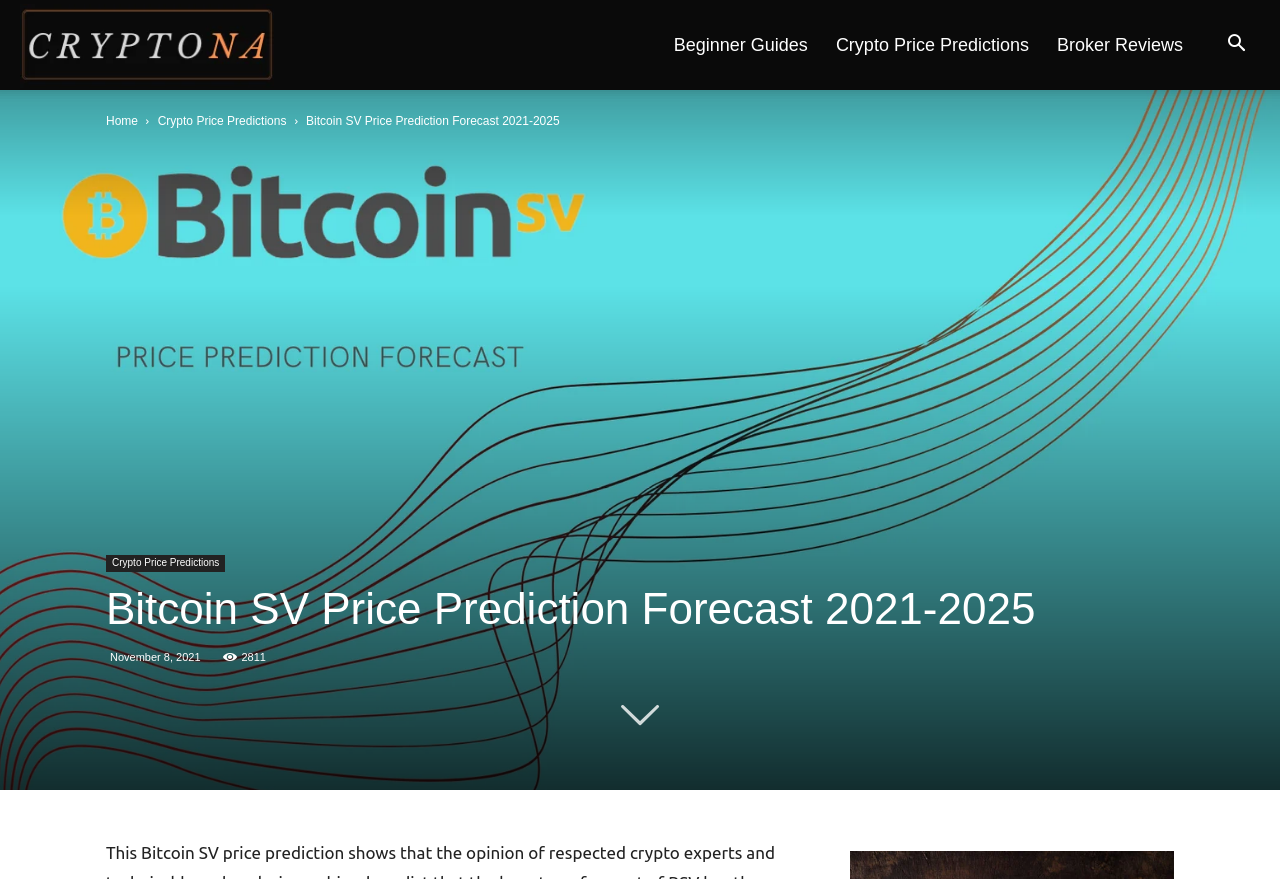Highlight the bounding box coordinates of the region I should click on to meet the following instruction: "View beginner guides".

[0.515, 0.0, 0.642, 0.102]